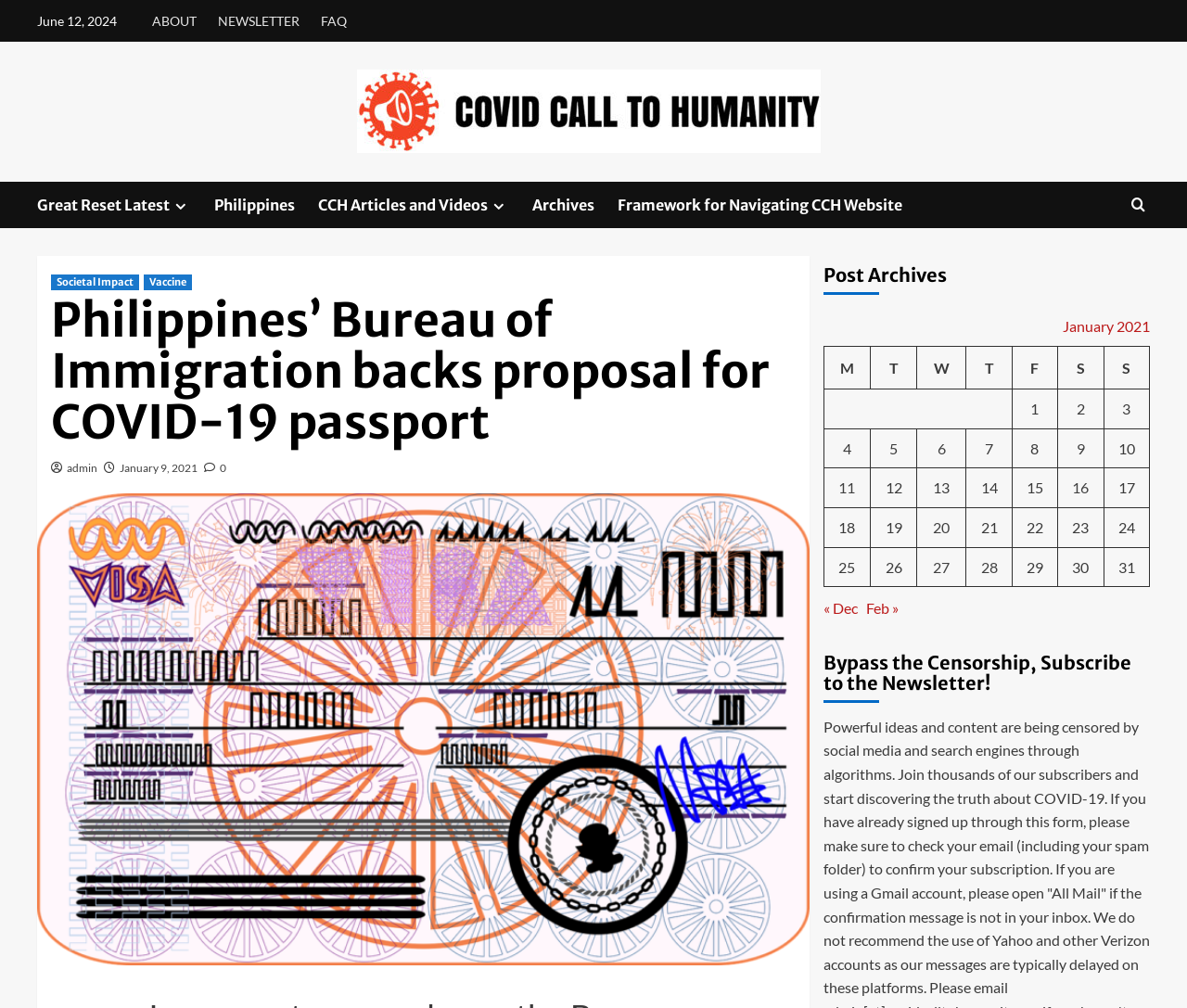Specify the bounding box coordinates of the area that needs to be clicked to achieve the following instruction: "View COVID-19 passport news".

[0.043, 0.293, 0.67, 0.444]